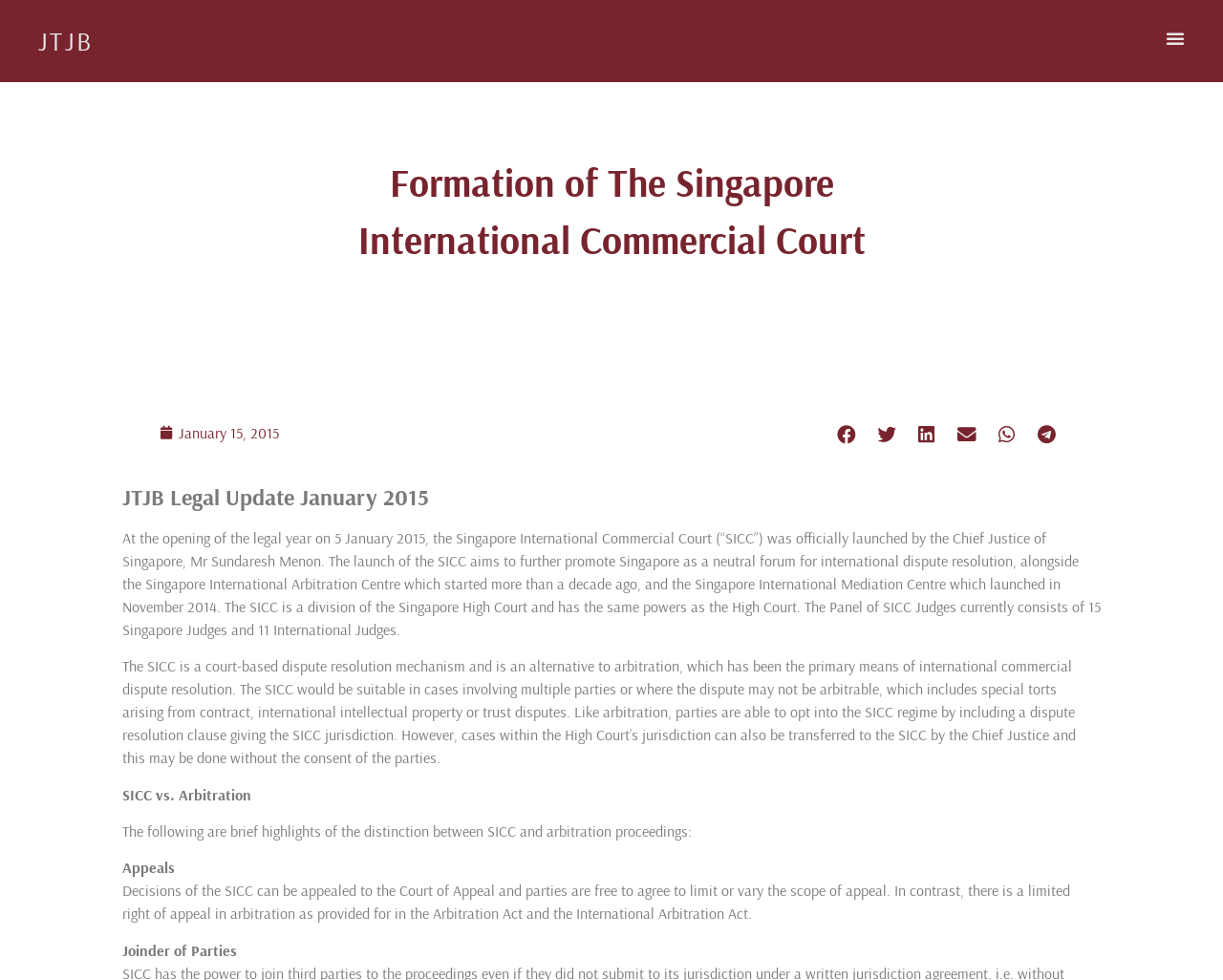Identify and generate the primary title of the webpage.

Formation of The Singapore International Commercial Court